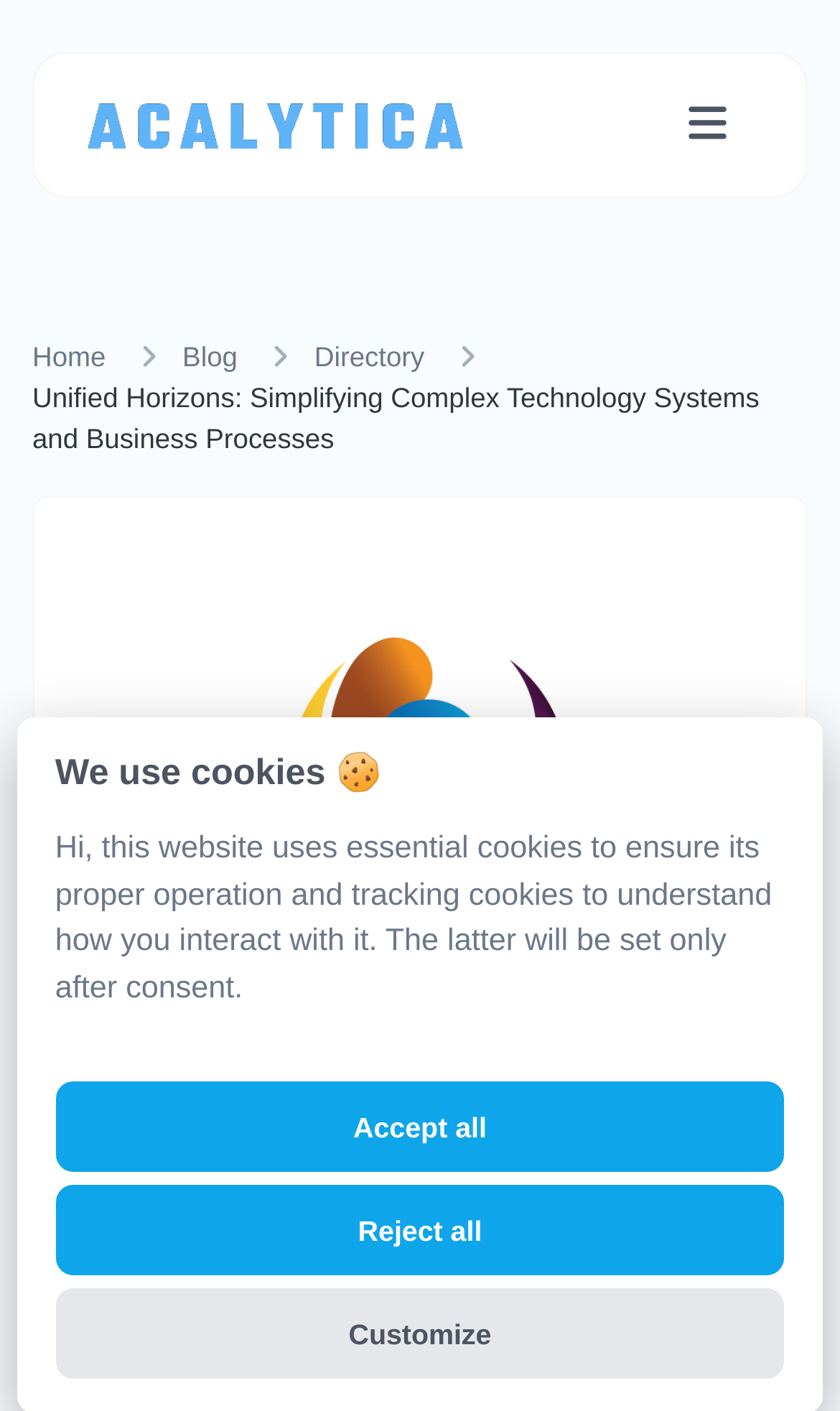Extract the main headline from the webpage and generate its text.

Unified Horizons: Simplifying Complex Technology Systems and Business Processes